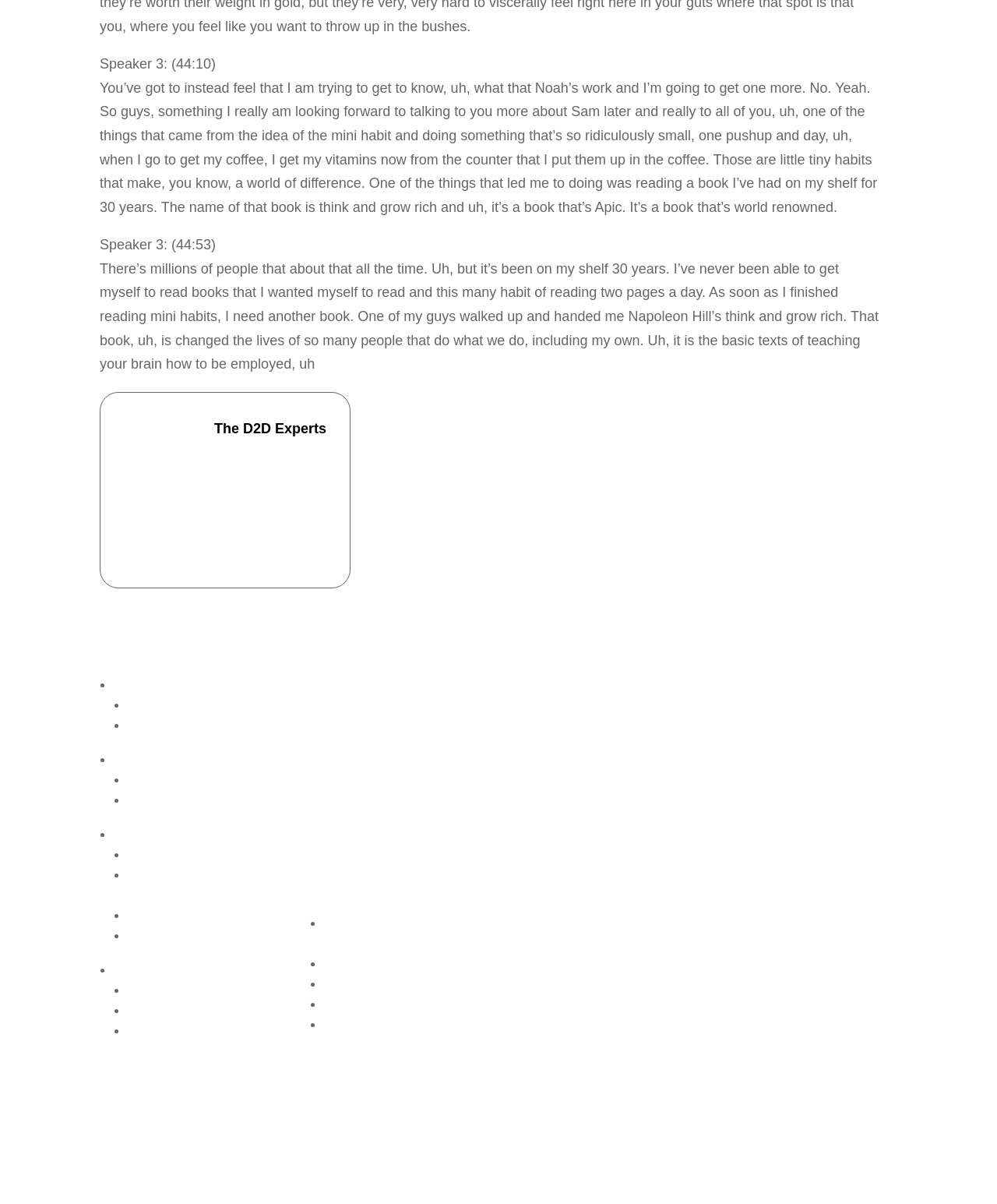Please find the bounding box for the UI component described as follows: "D2DCON".

[0.114, 0.675, 0.173, 0.688]